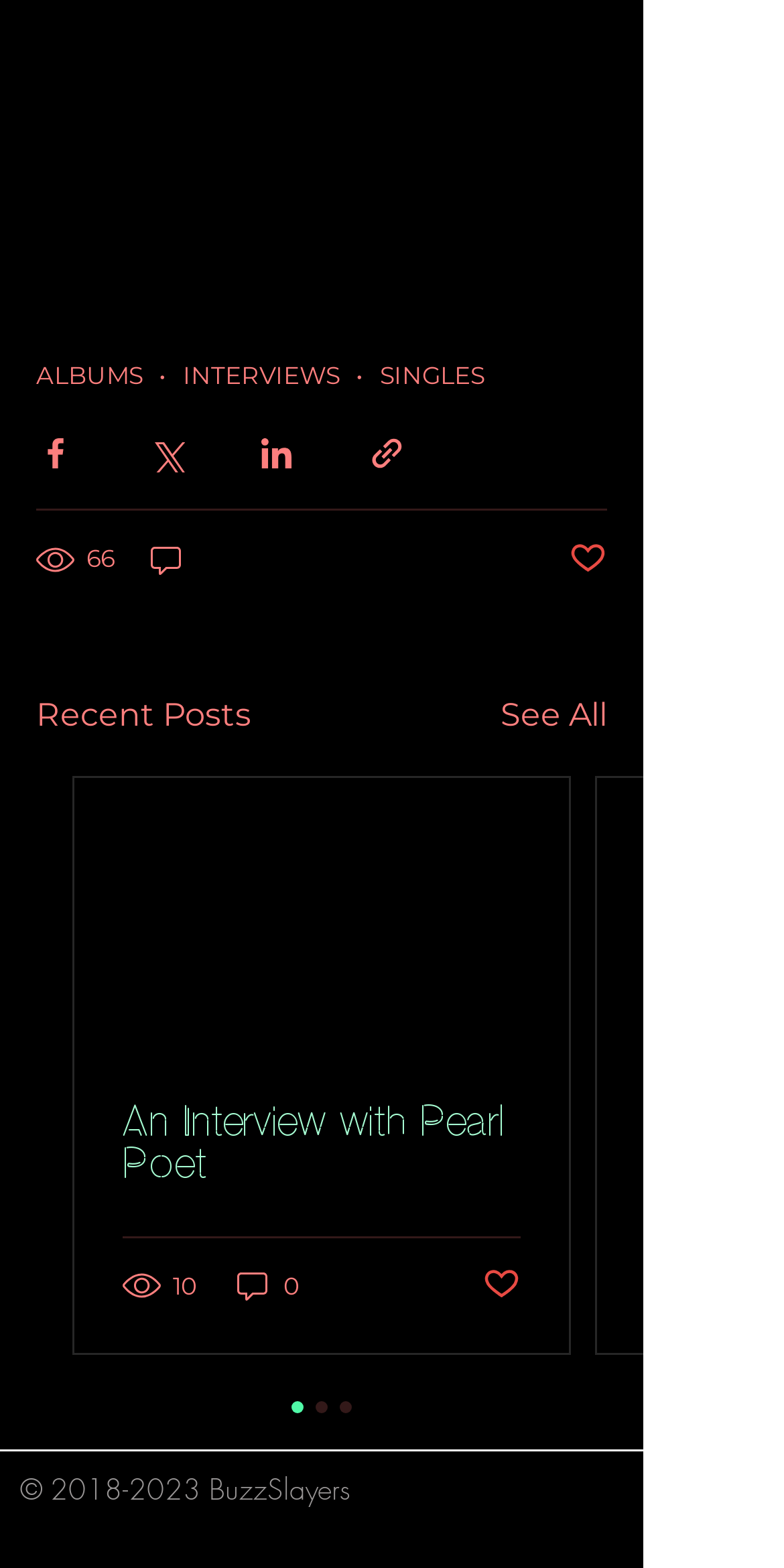Based on the provided description, "Main Menu", find the bounding box of the corresponding UI element in the screenshot.

None